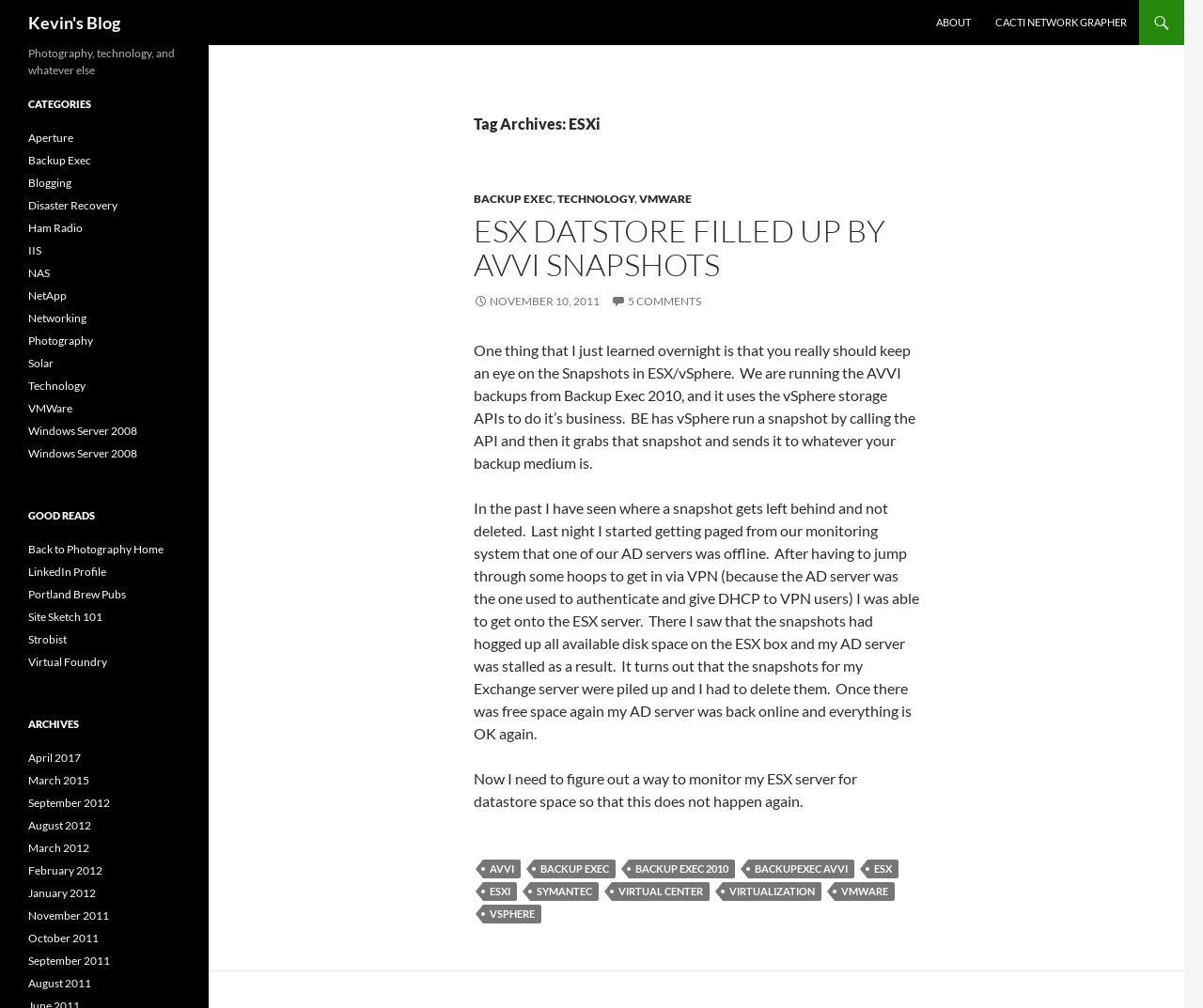What is the author's concern about?
Look at the image and respond with a one-word or short phrase answer.

Monitoring ESX server for data store space